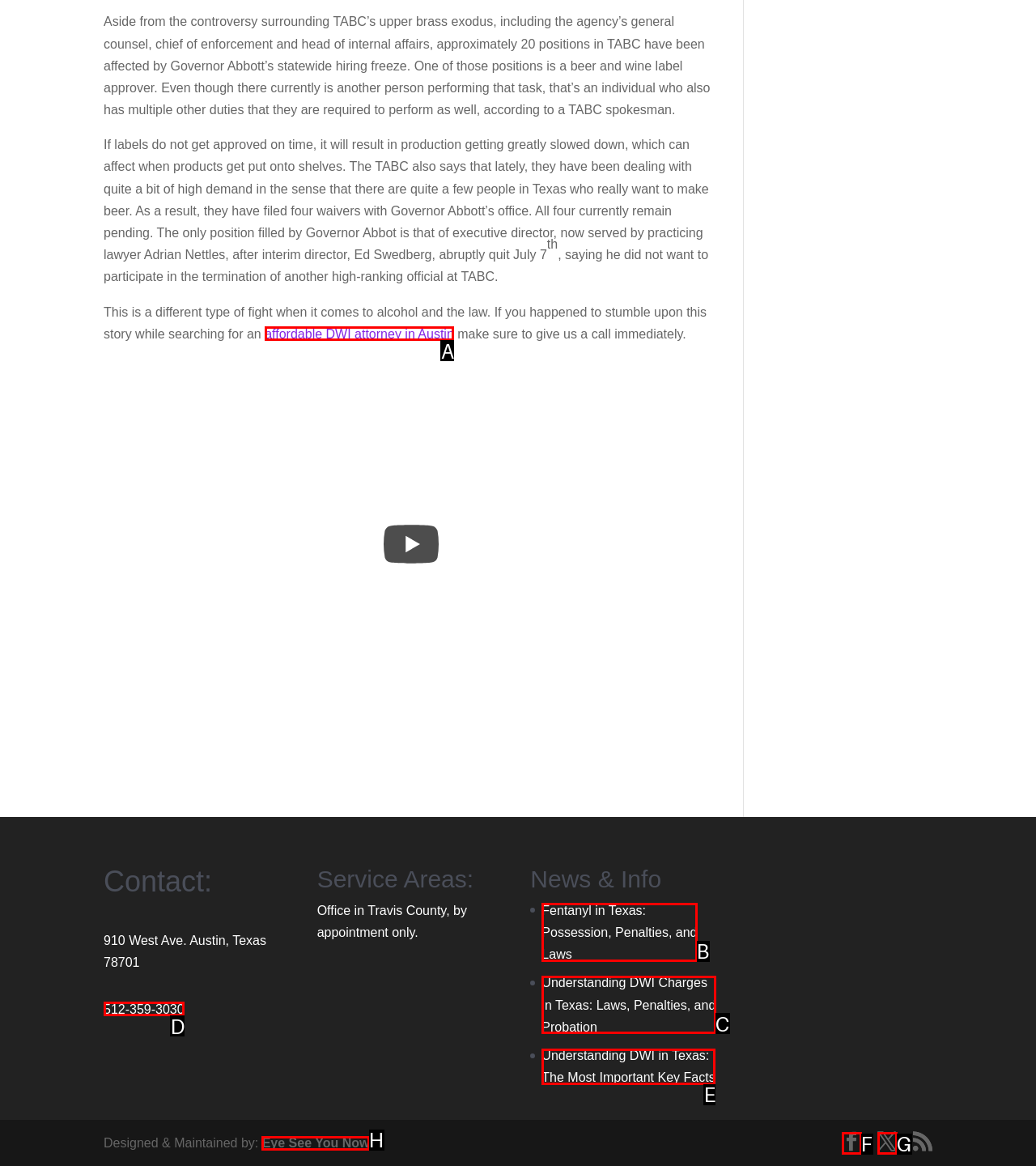Based on the element description: affordable DWI attorney in Austin, choose the HTML element that matches best. Provide the letter of your selected option.

A